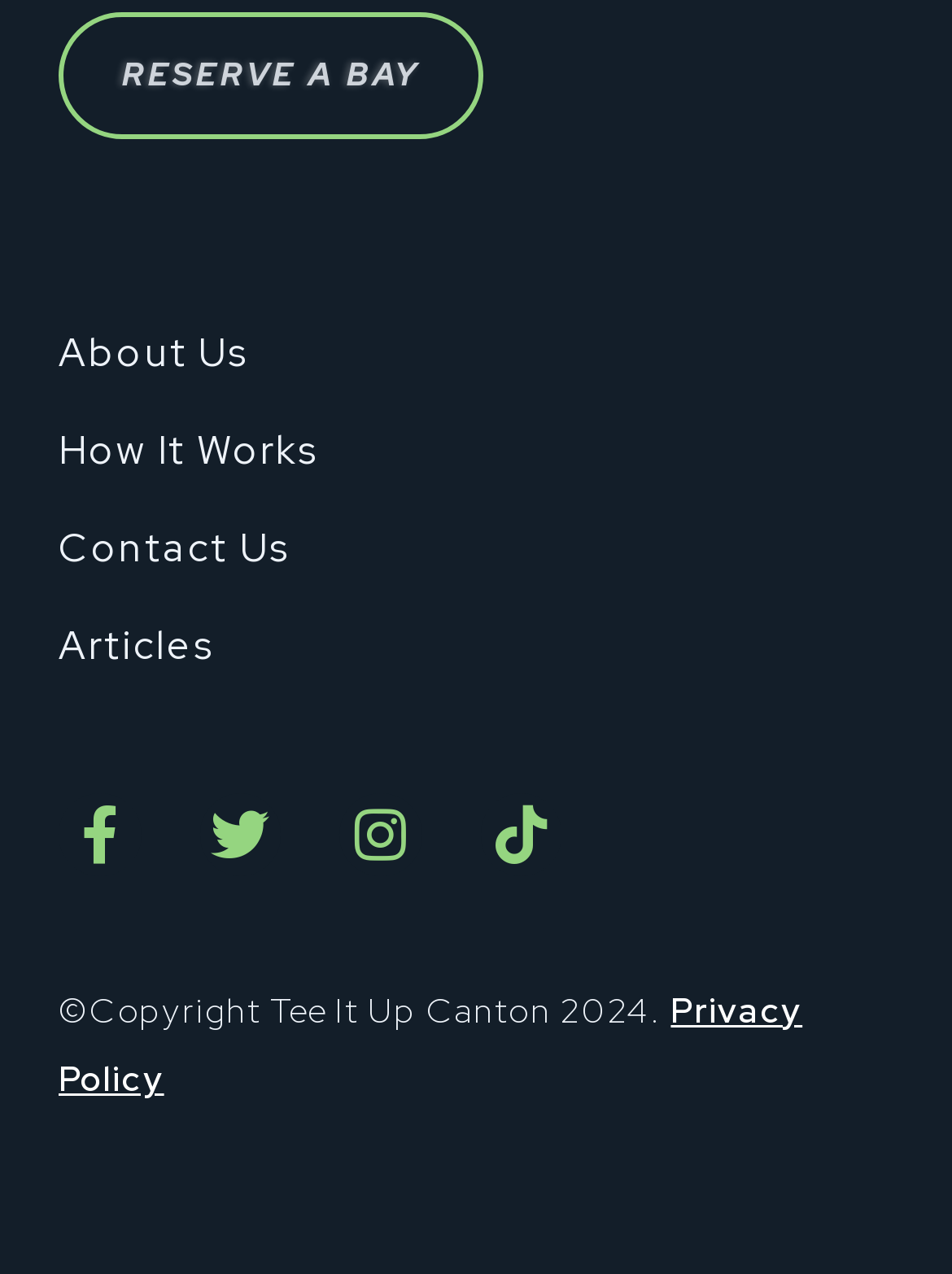Could you indicate the bounding box coordinates of the region to click in order to complete this instruction: "Reserve a bay".

[0.062, 0.01, 0.509, 0.109]